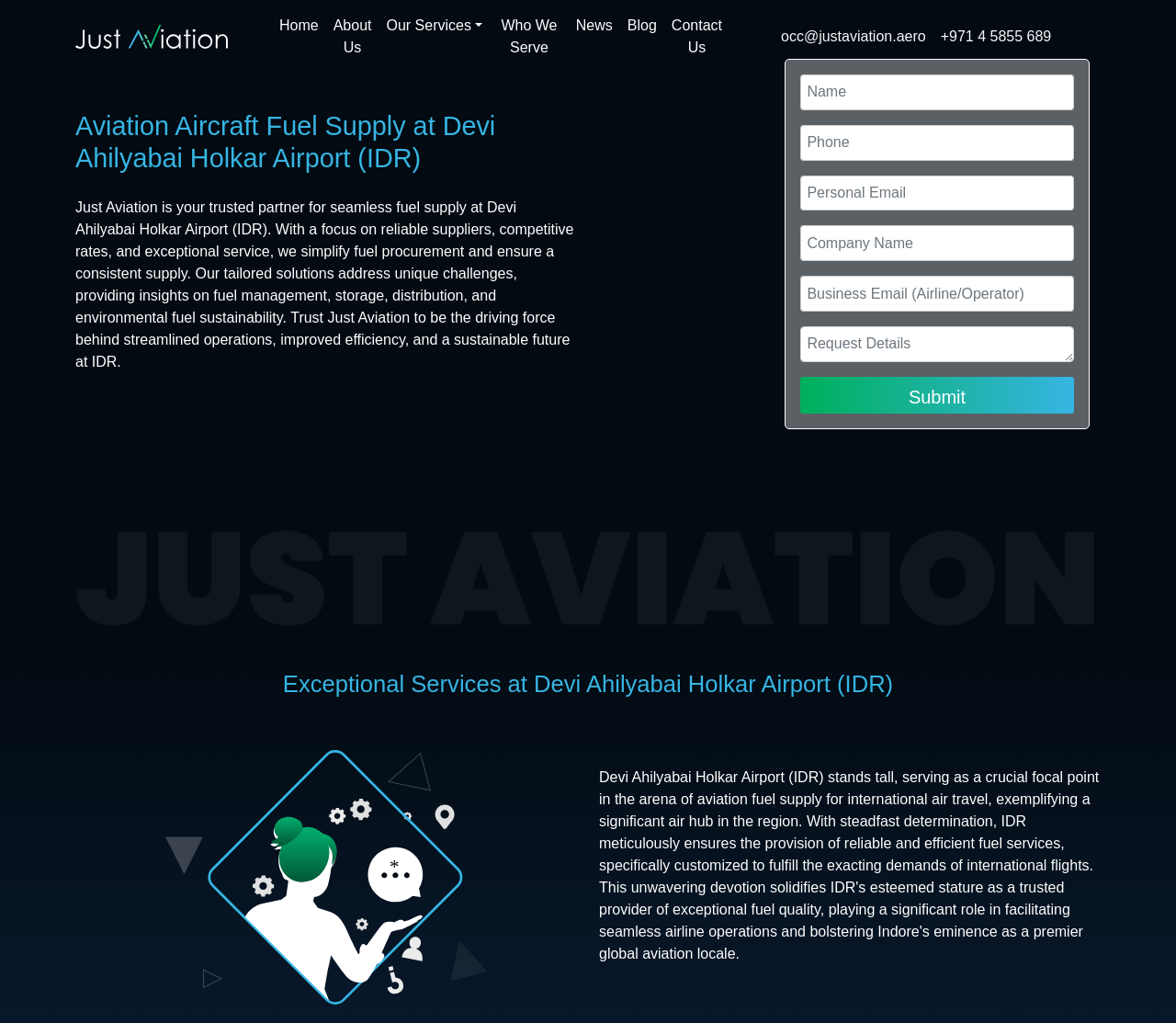Identify the bounding box coordinates of the region I need to click to complete this instruction: "Click the About Us link".

[0.277, 0.007, 0.322, 0.065]